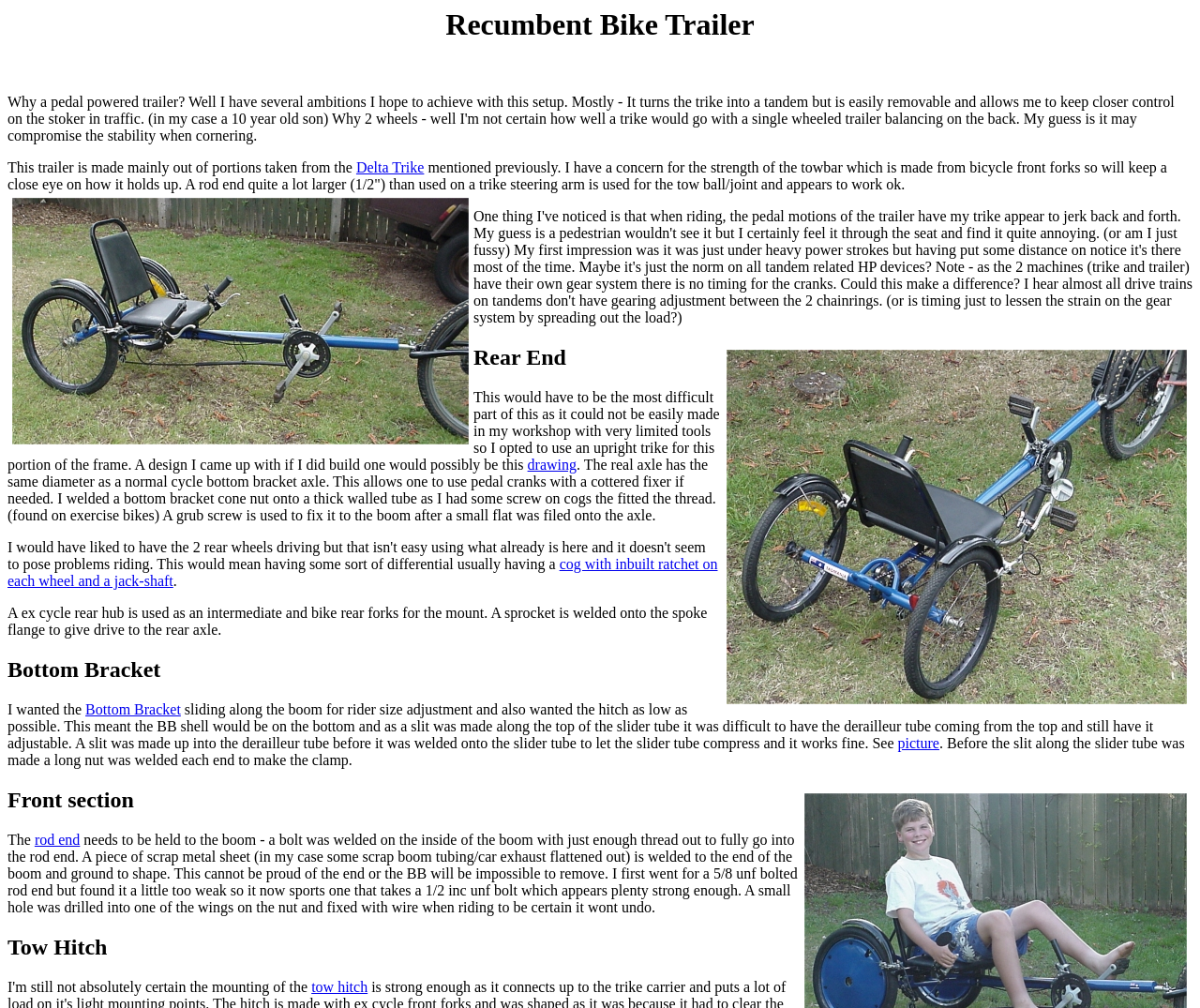Kindly respond to the following question with a single word or a brief phrase: 
What is used to hold the rod end to the boom?

bolt welded on the inside of the boom